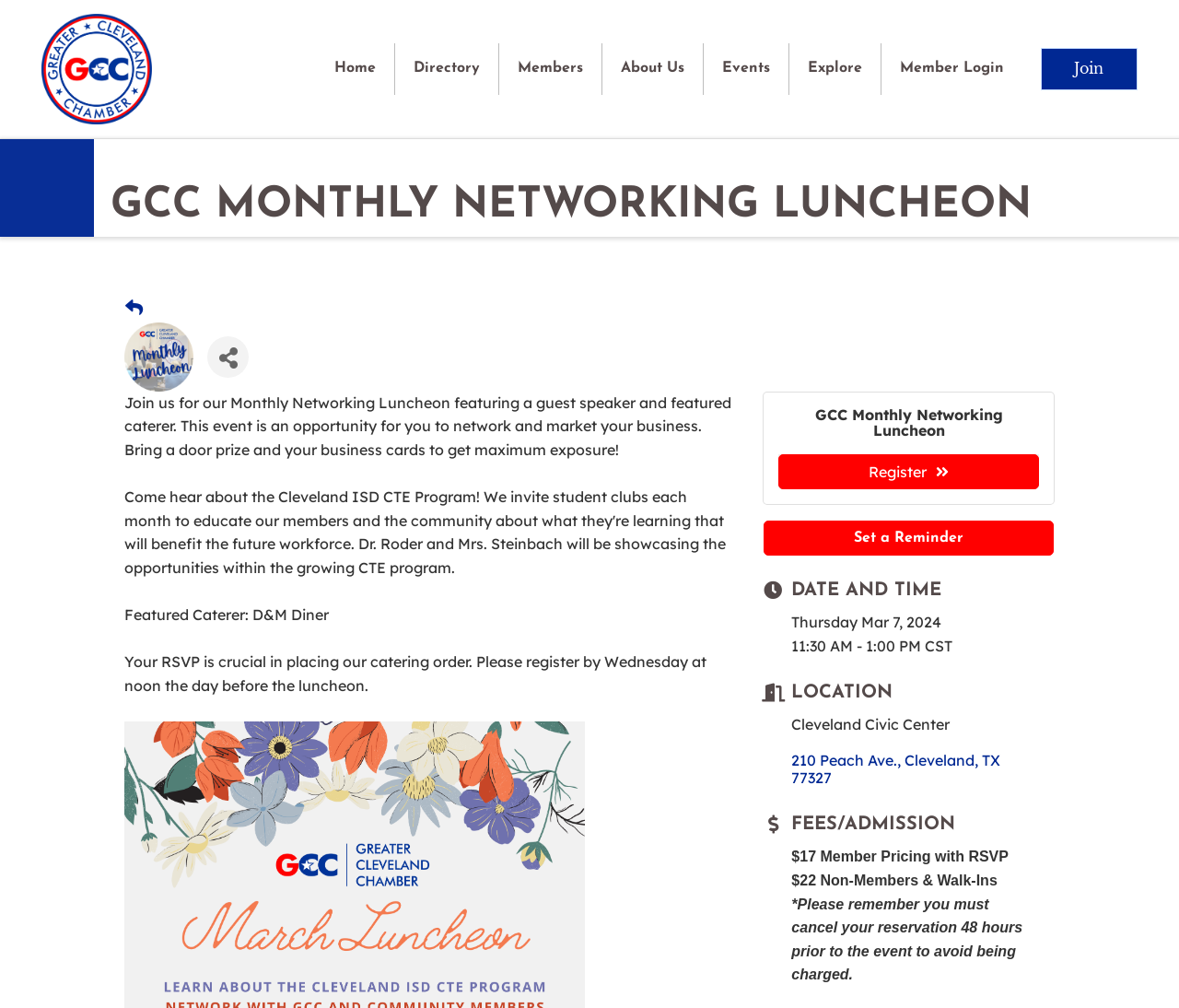Predict the bounding box of the UI element based on the description: "Set a Reminder". The coordinates should be four float numbers between 0 and 1, formatted as [left, top, right, bottom].

[0.648, 0.516, 0.894, 0.551]